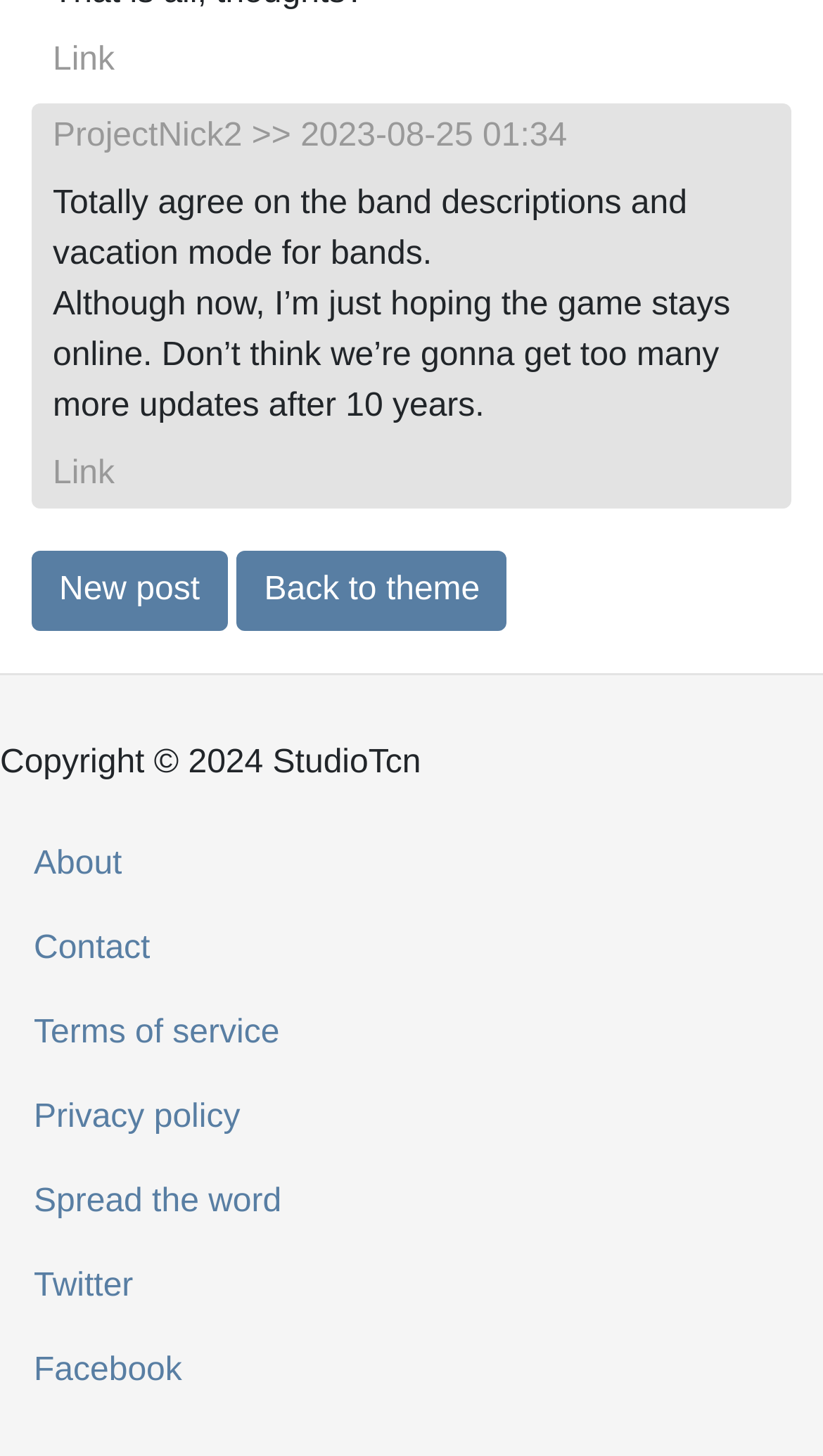Locate the bounding box coordinates of the element to click to perform the following action: 'Click on the 'ProjectNick2' link'. The coordinates should be given as four float values between 0 and 1, in the form of [left, top, right, bottom].

[0.064, 0.081, 0.294, 0.106]